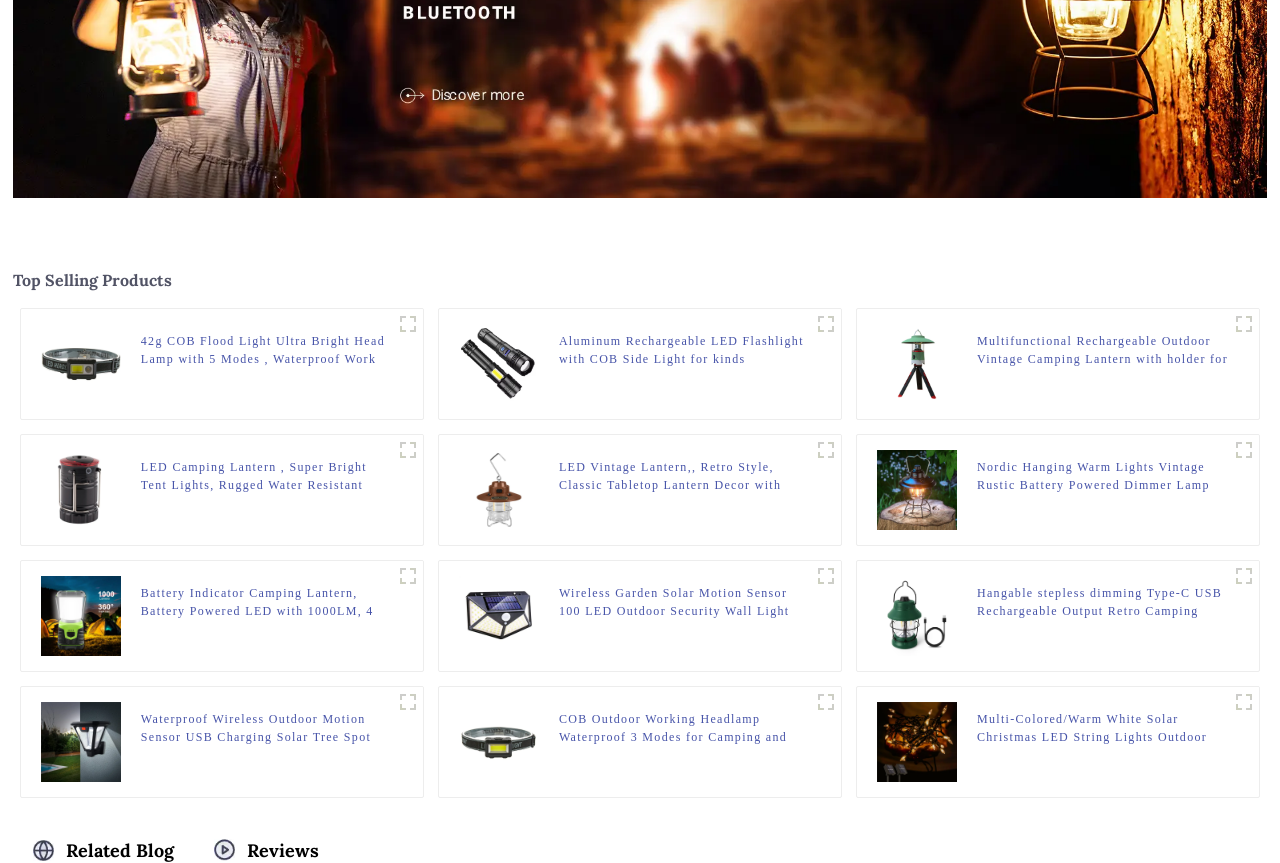Locate the bounding box coordinates of the element I should click to achieve the following instruction: "Click on the 'LED Camping Lantern, Super Bright Tent Lights, Rugged Water Resistant LED Lanterns, 100 Hour Run-time' link".

[0.11, 0.531, 0.307, 0.573]